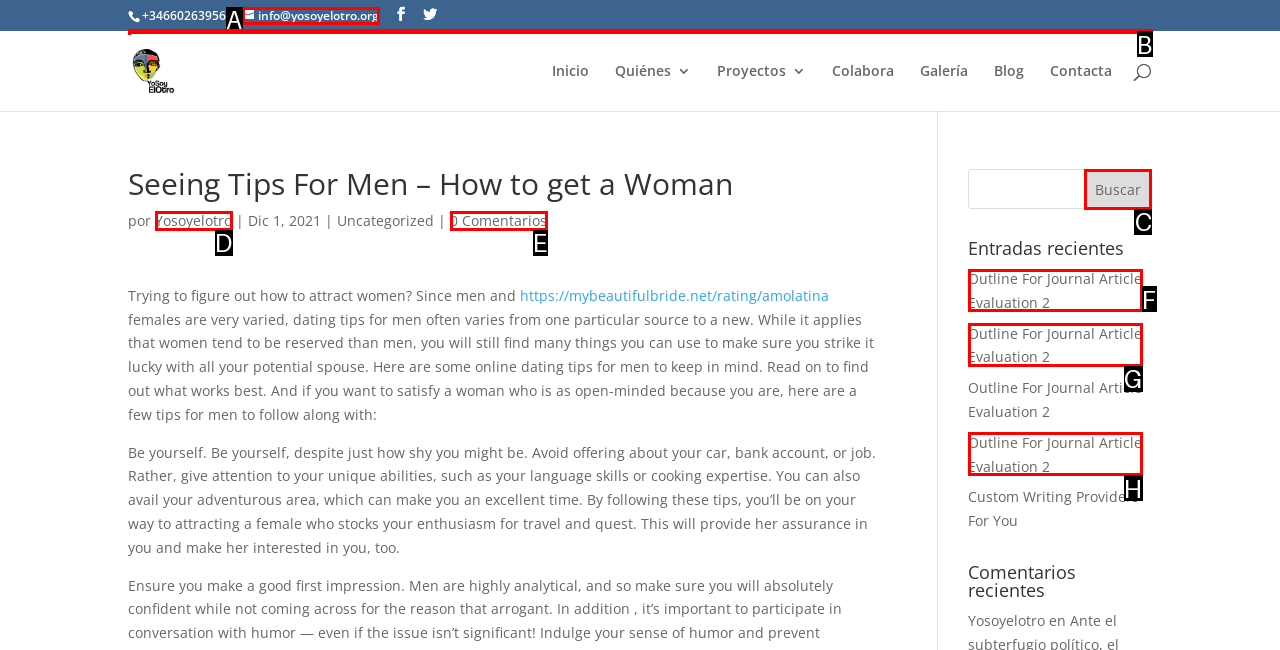Tell me which one HTML element I should click to complete the following instruction: Search for something
Answer with the option's letter from the given choices directly.

B